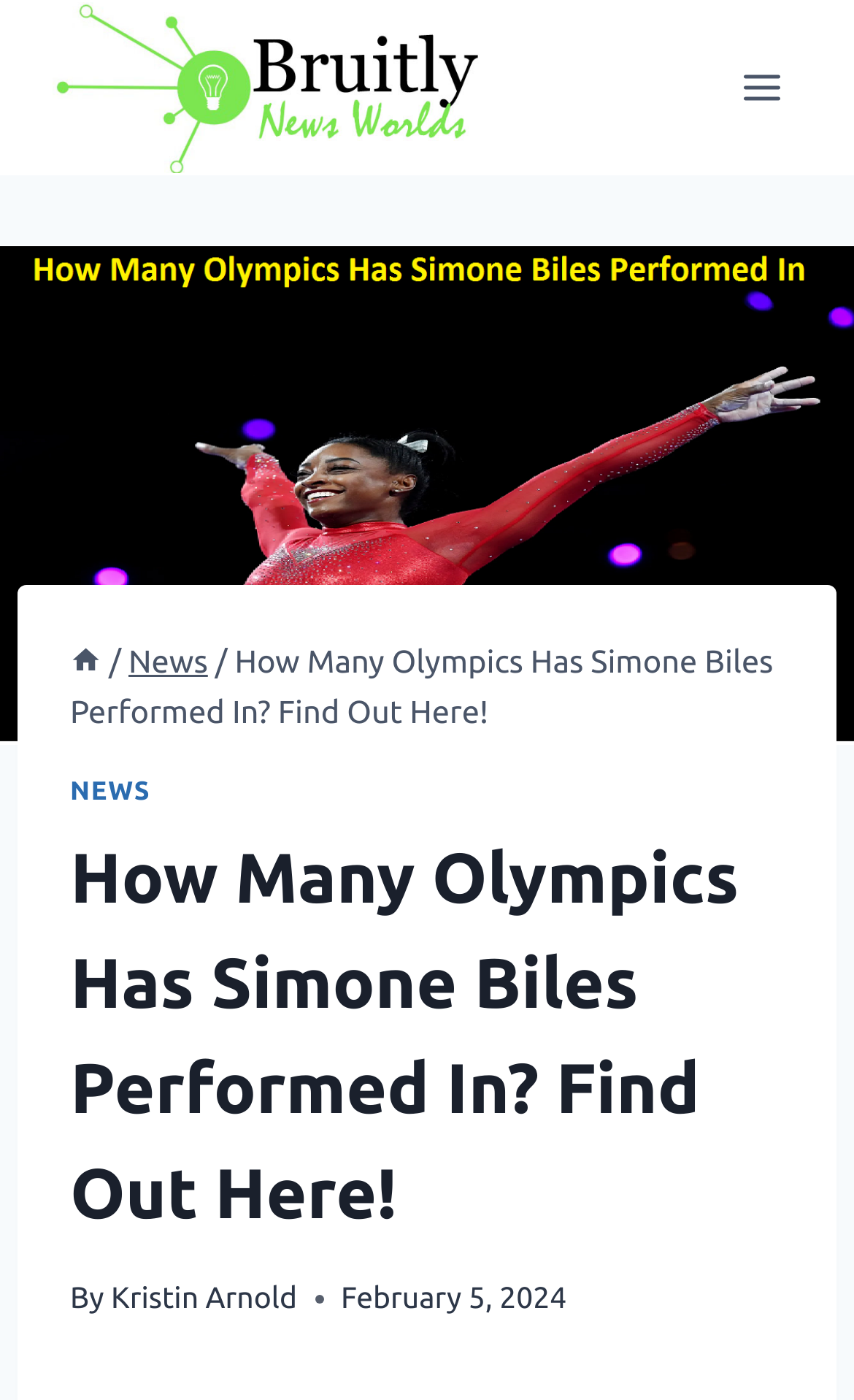Give a short answer using one word or phrase for the question:
When was the article published?

February 5, 2024